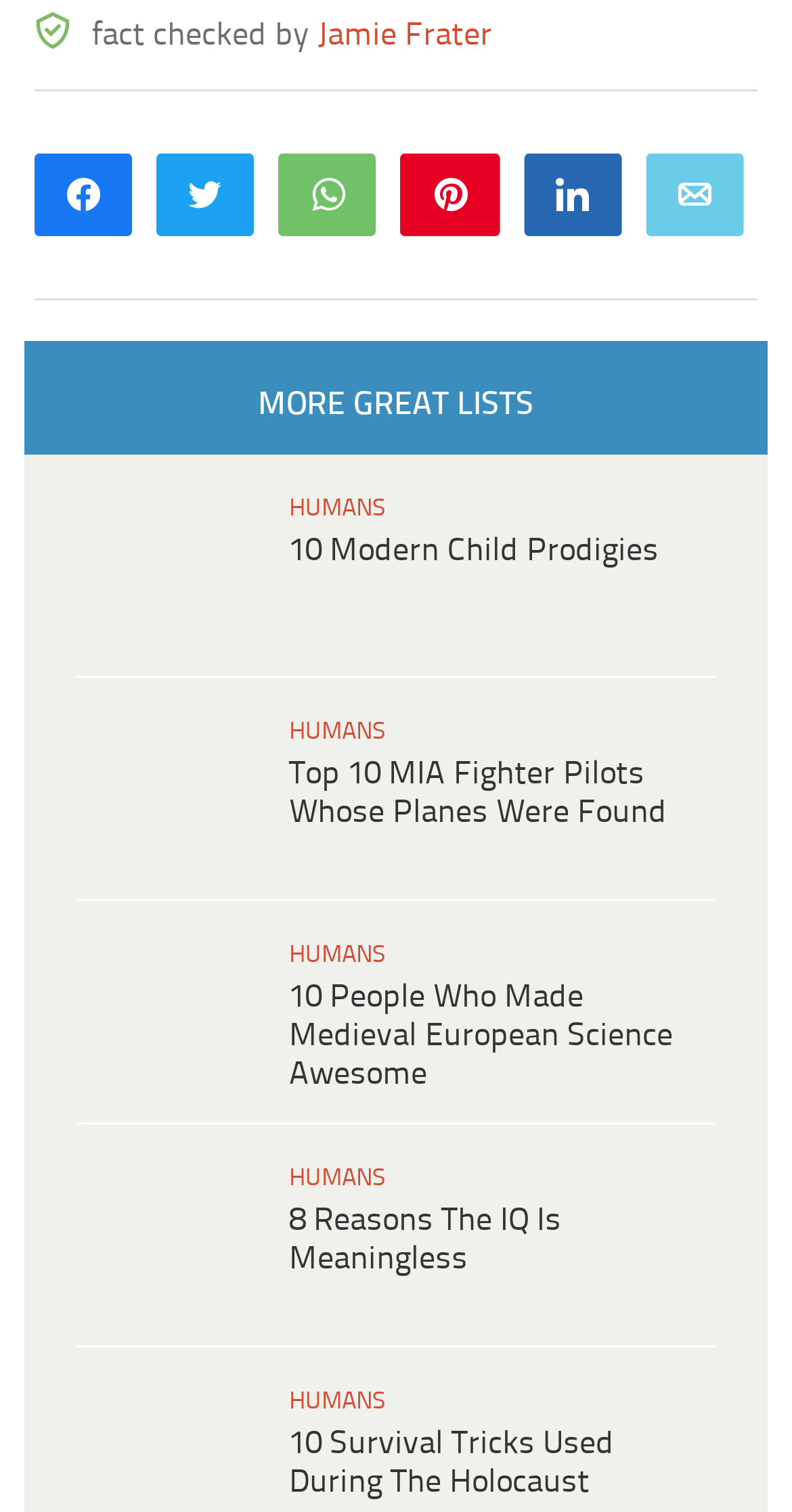Use a single word or phrase to answer this question: 
What is the last article about?

Survival Tricks Used During The Holocaust